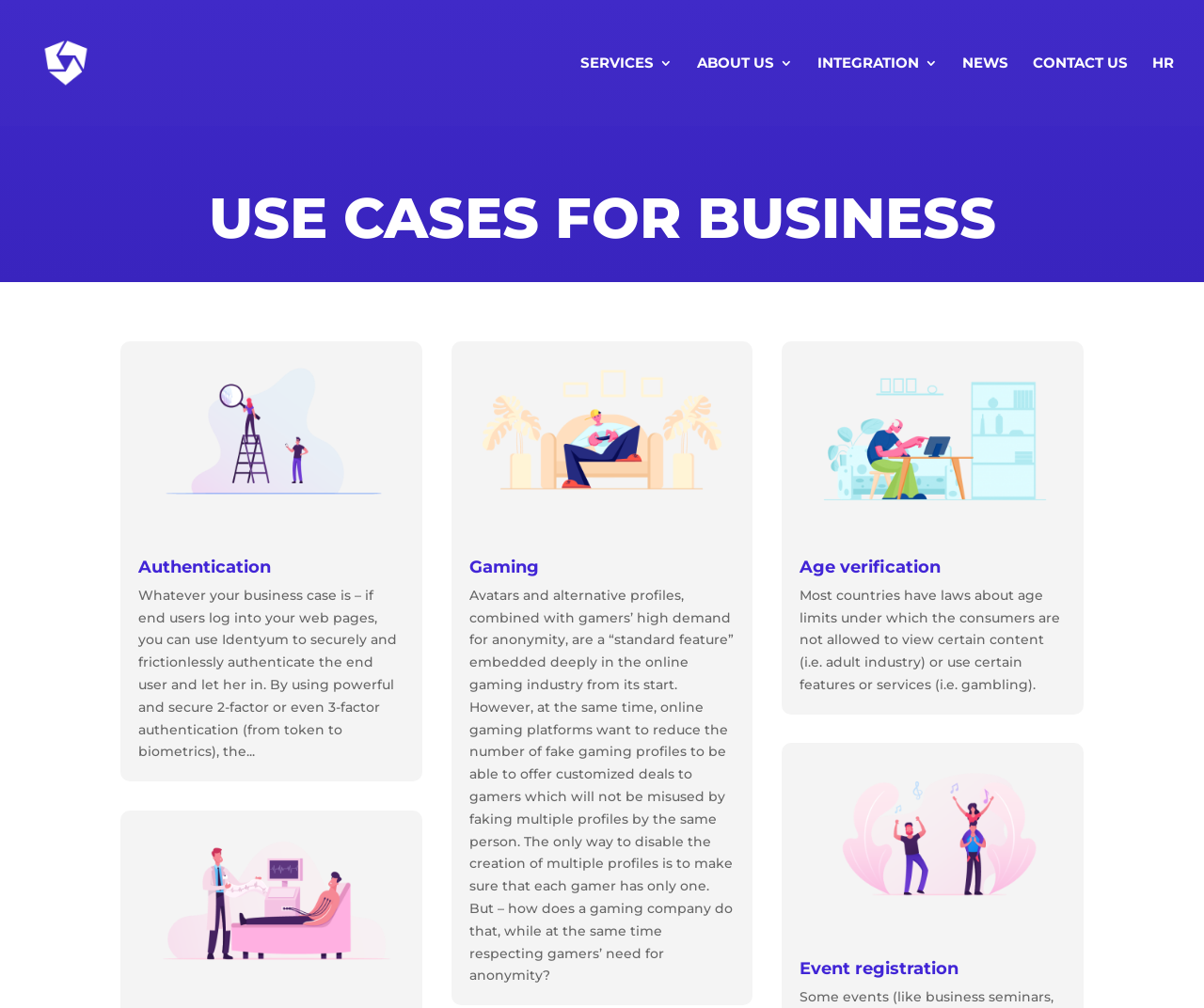Please determine the bounding box coordinates of the element's region to click in order to carry out the following instruction: "Learn more about Gaming industry". The coordinates should be four float numbers between 0 and 1, i.e., [left, top, right, bottom].

[0.39, 0.552, 0.447, 0.573]